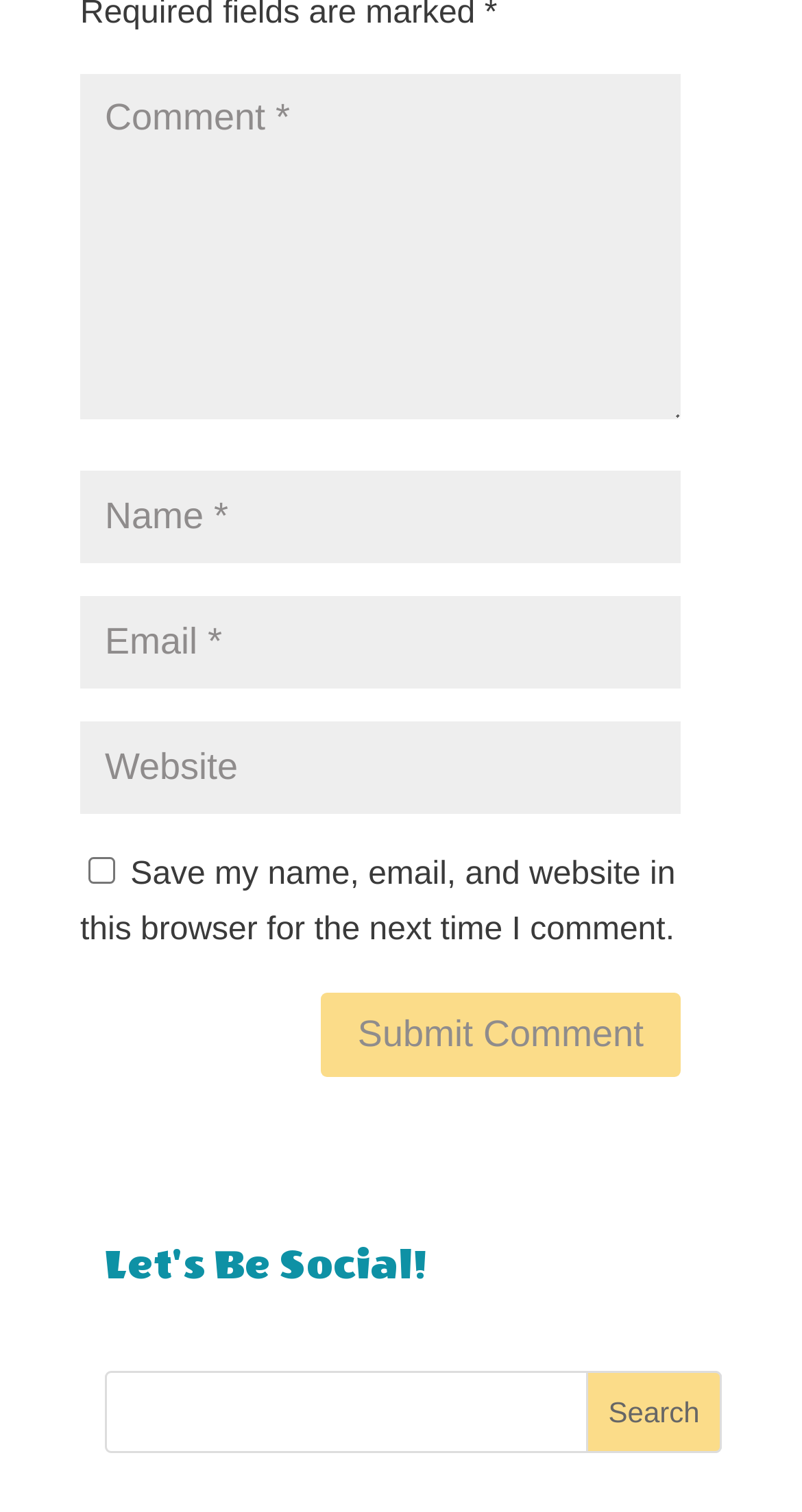Give a one-word or short phrase answer to the question: 
What is the button below the textboxes for?

Submit Comment